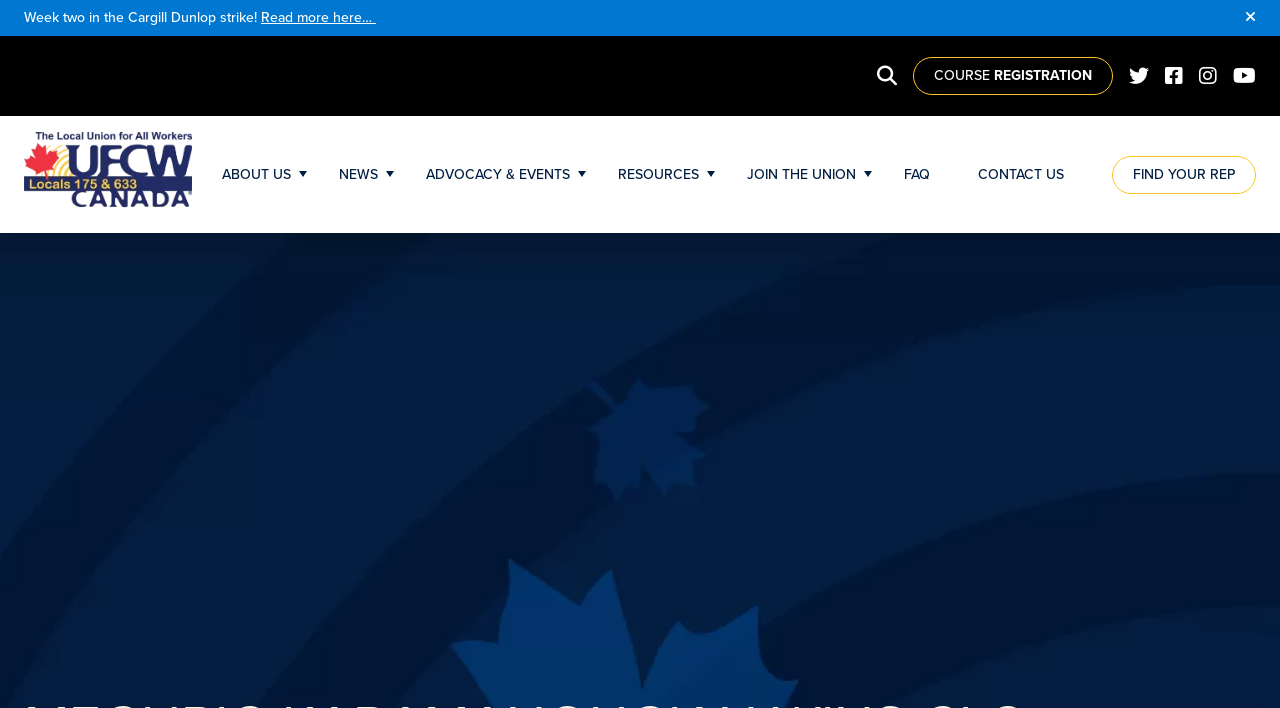Please identify the bounding box coordinates of the clickable area that will allow you to execute the instruction: "Find your representative".

[0.869, 0.22, 0.981, 0.273]